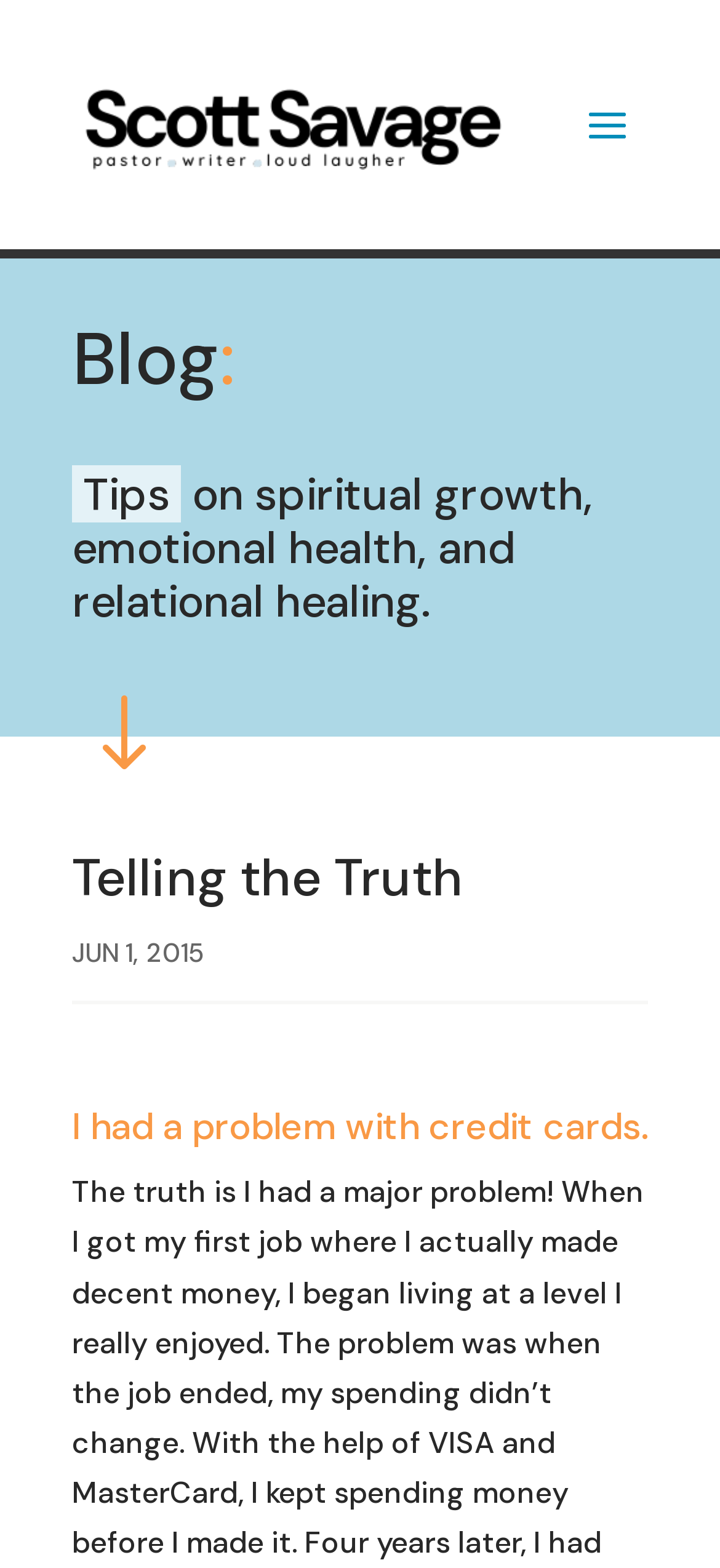Please provide a brief answer to the question using only one word or phrase: 
What is the category of the blog?

spiritual growth, emotional health, and relational healing